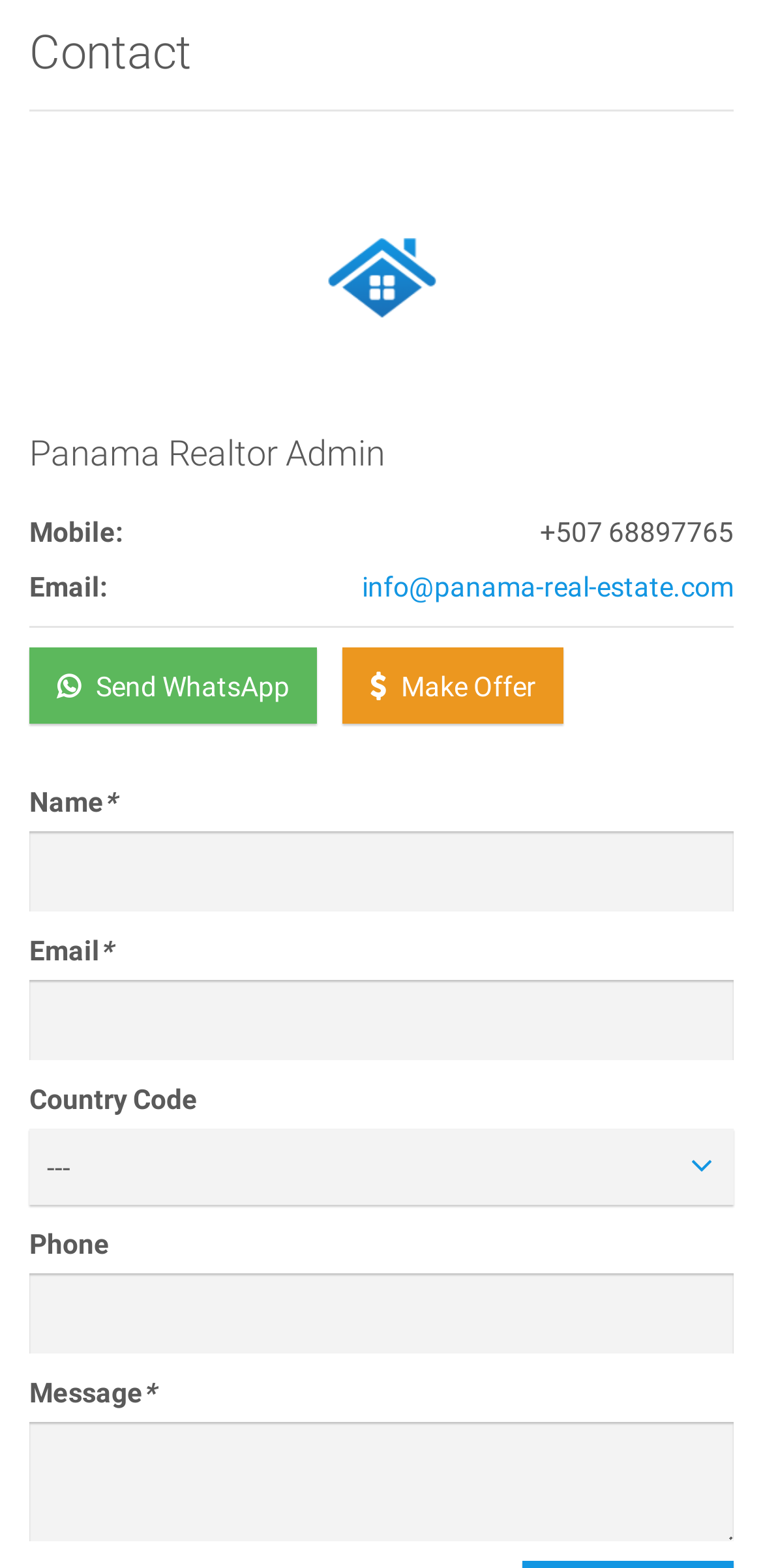What is the purpose of the 'Make Offer' button?
Based on the image, answer the question with as much detail as possible.

The 'Make Offer' button is likely used to make an offer on a property or a service provided by the Panama Realtor Admin. This button is part of the contact form and is placed next to the 'Send WhatsApp' button.